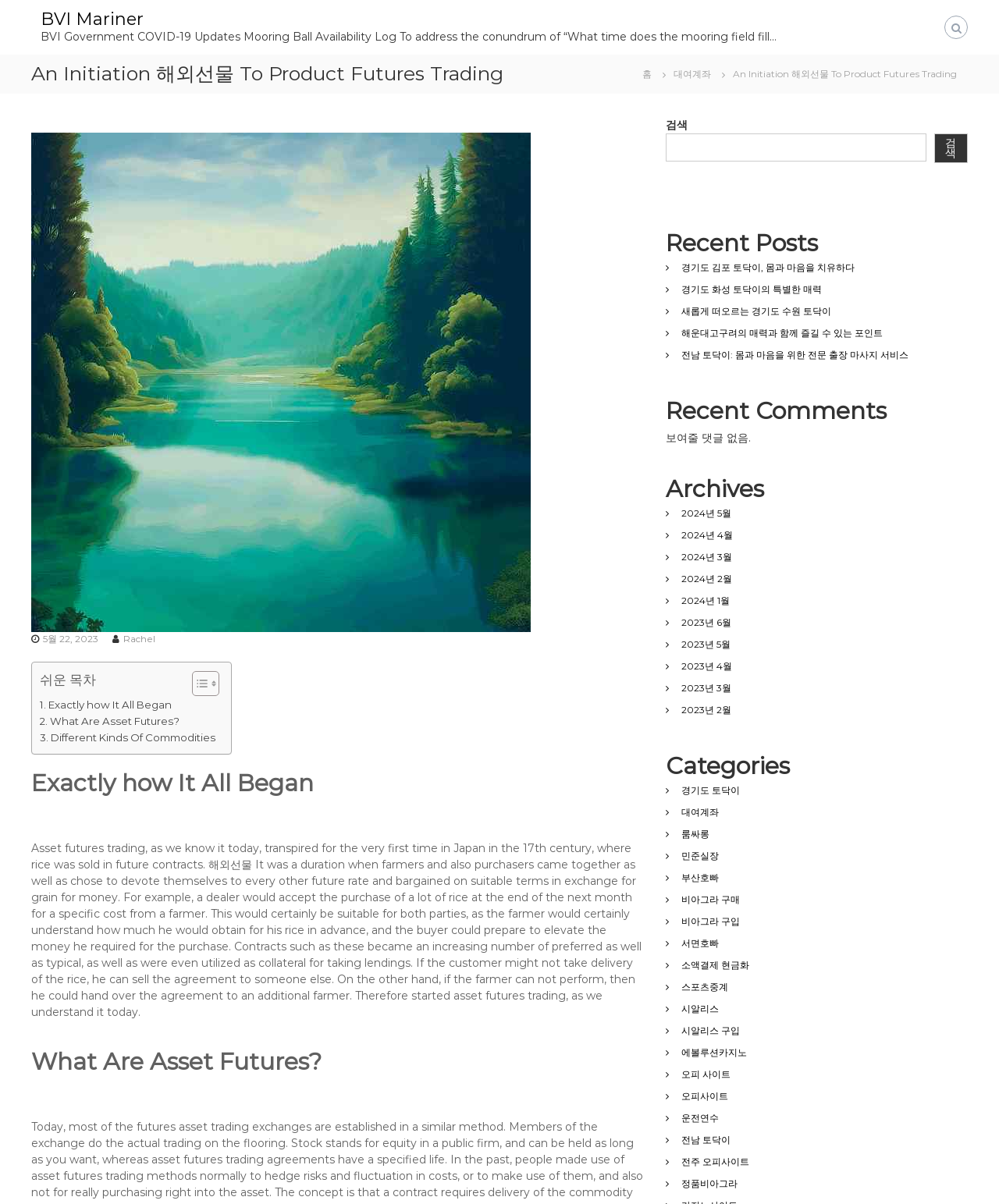Locate the bounding box coordinates of the clickable part needed for the task: "Click the '대여계좌' link".

[0.674, 0.056, 0.712, 0.066]